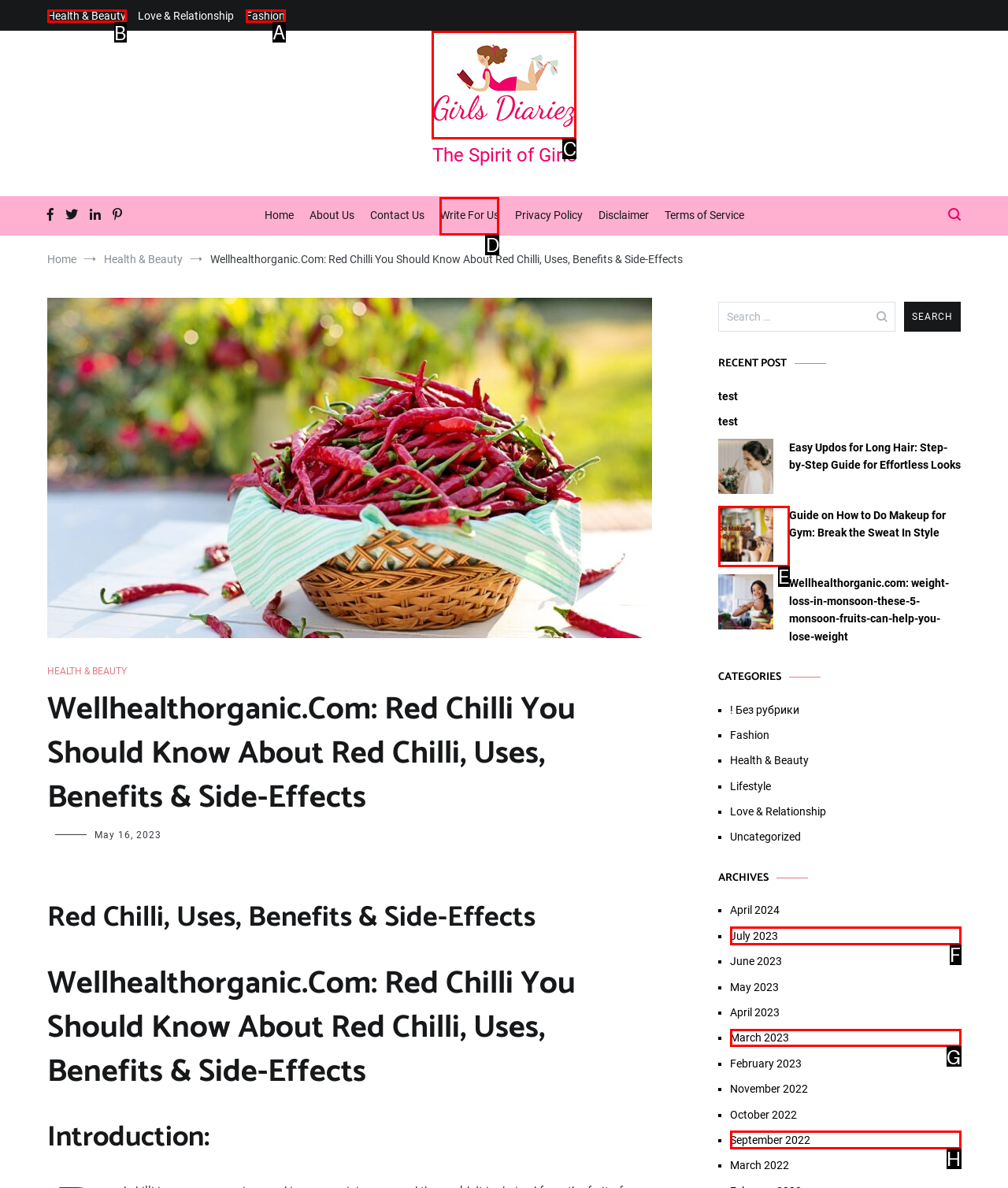Determine which HTML element to click for this task: Click on the 'Health & Beauty' link Provide the letter of the selected choice.

B